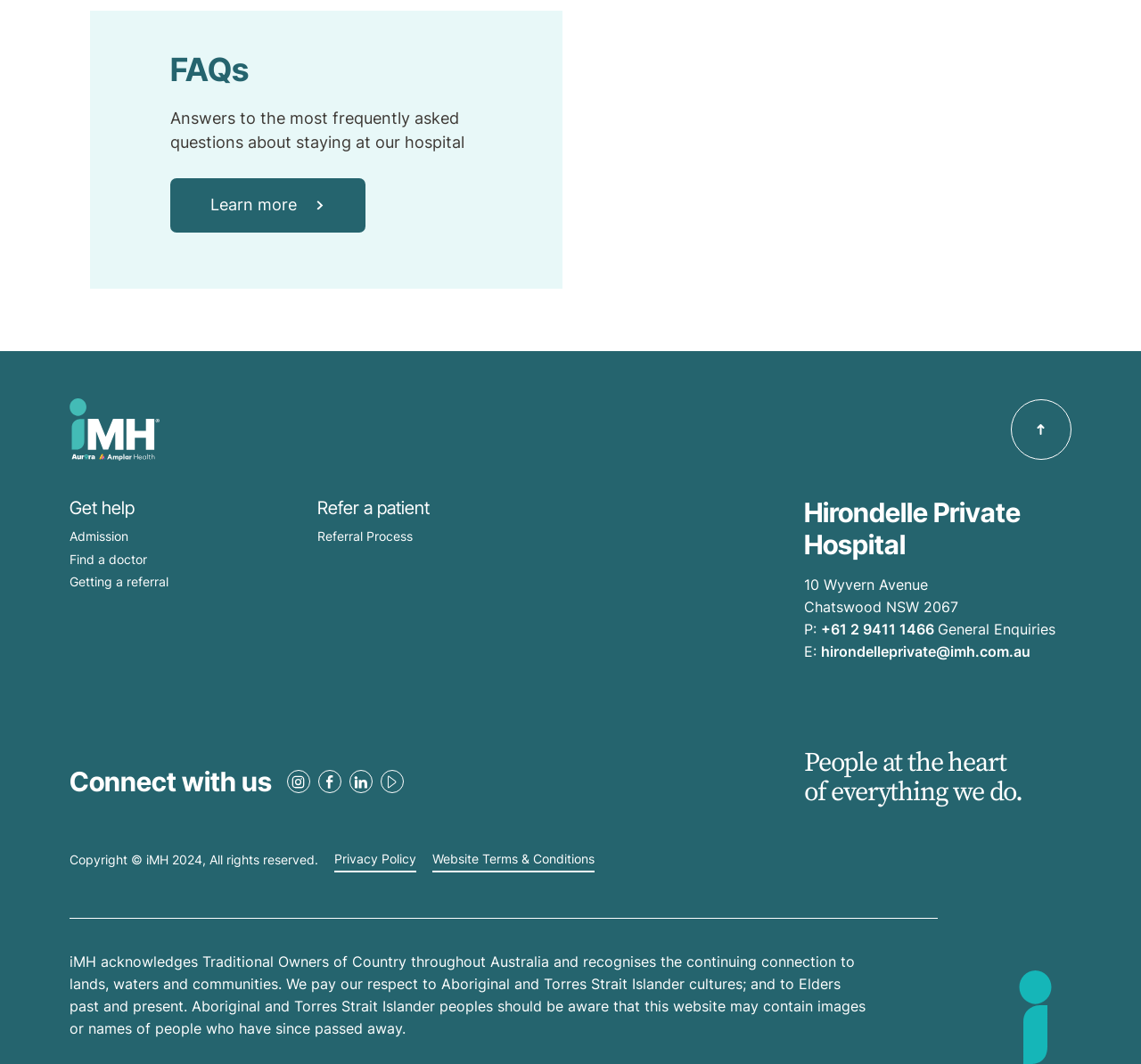Provide the bounding box coordinates for the UI element described in this sentence: "macro and micro integrative approach". The coordinates should be four float values between 0 and 1, i.e., [left, top, right, bottom].

None